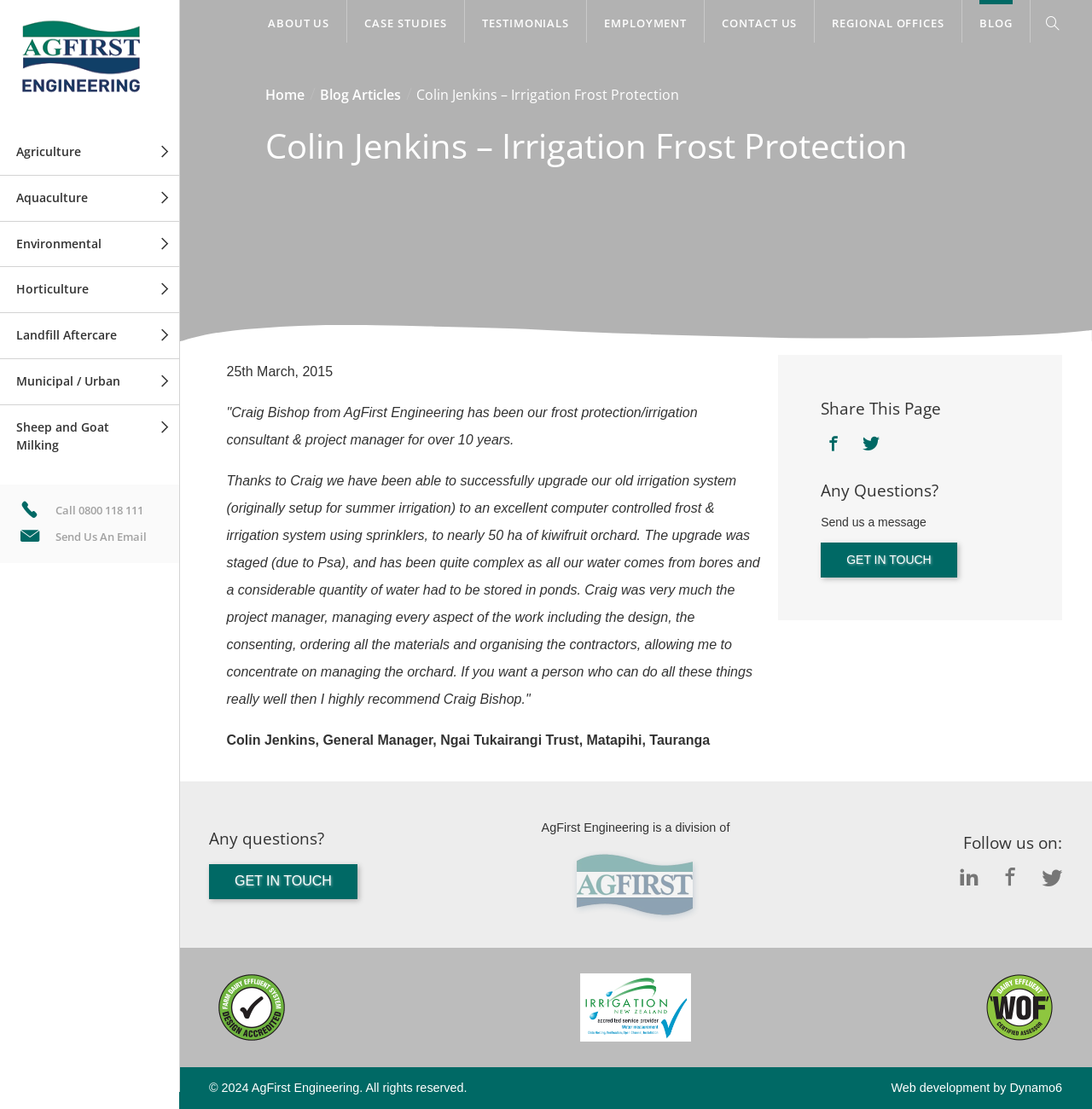Please give the bounding box coordinates of the area that should be clicked to fulfill the following instruction: "Click Web development by Dynamo6". The coordinates should be in the format of four float numbers from 0 to 1, i.e., [left, top, right, bottom].

[0.816, 0.973, 0.973, 0.989]